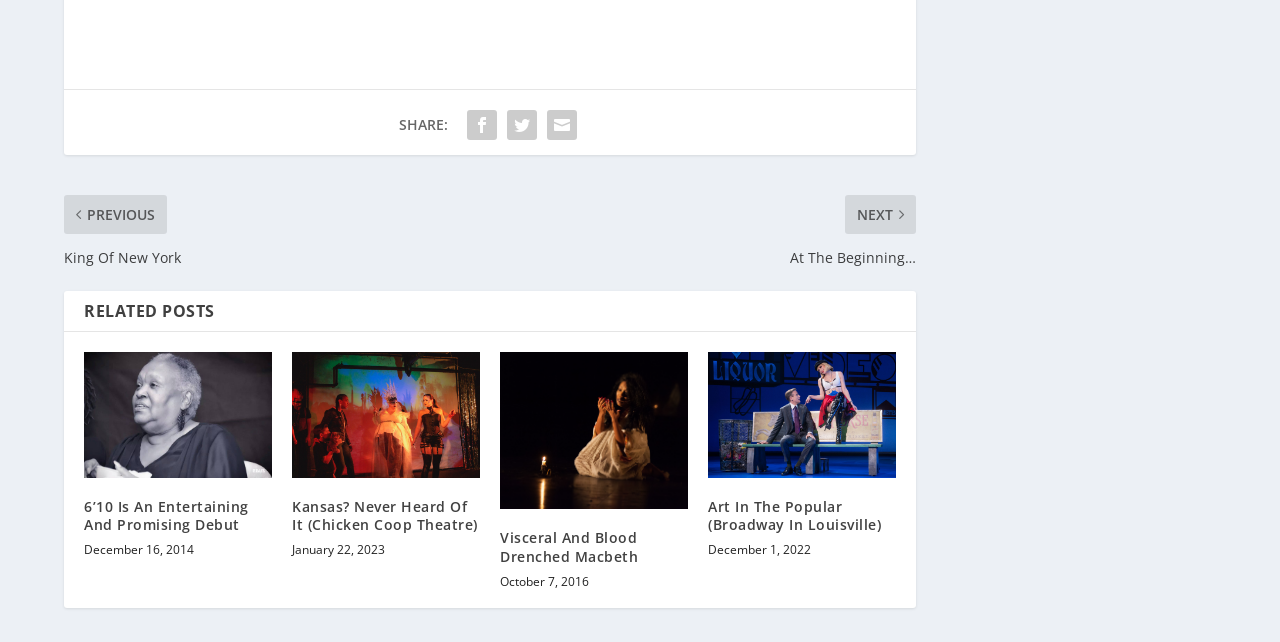What is the date of the latest related post?
Please provide a detailed answer to the question.

I looked at the dates next to each related post and found that the latest one is 'January 22, 2023'.